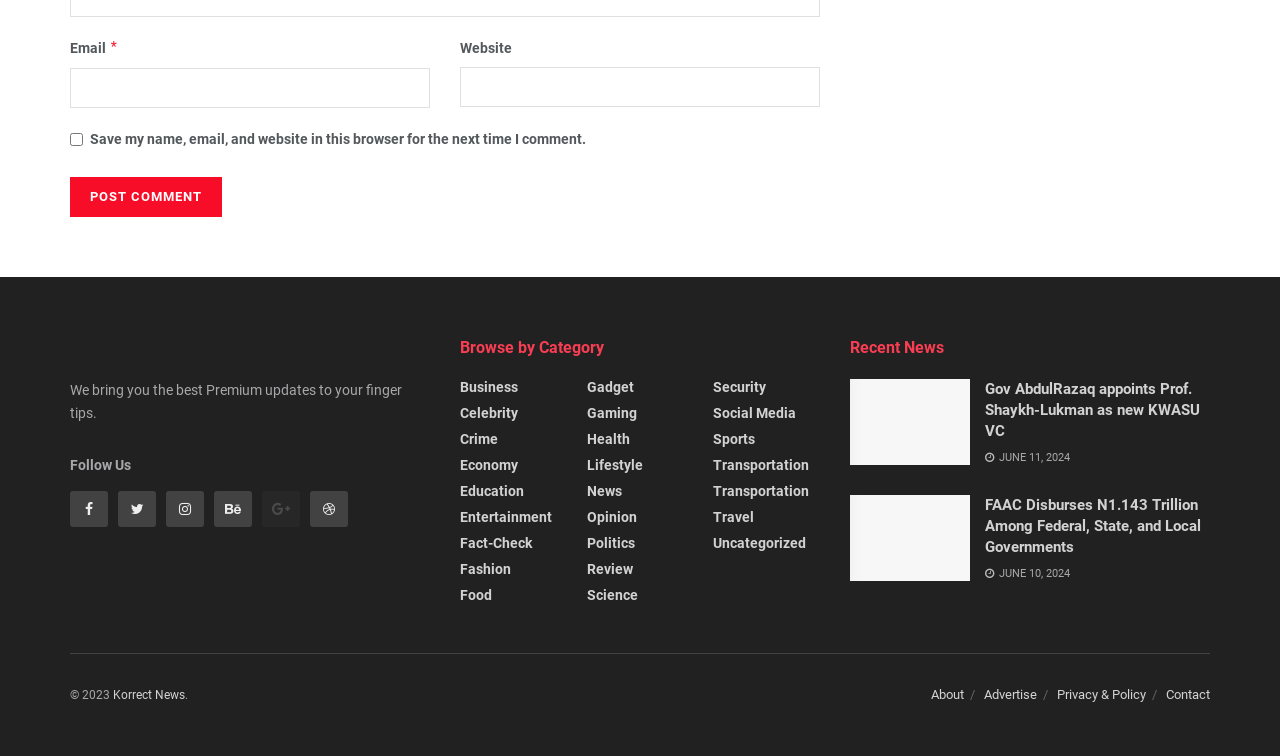Find the bounding box coordinates of the element I should click to carry out the following instruction: "Follow KorrectNews on social media".

[0.055, 0.649, 0.084, 0.697]